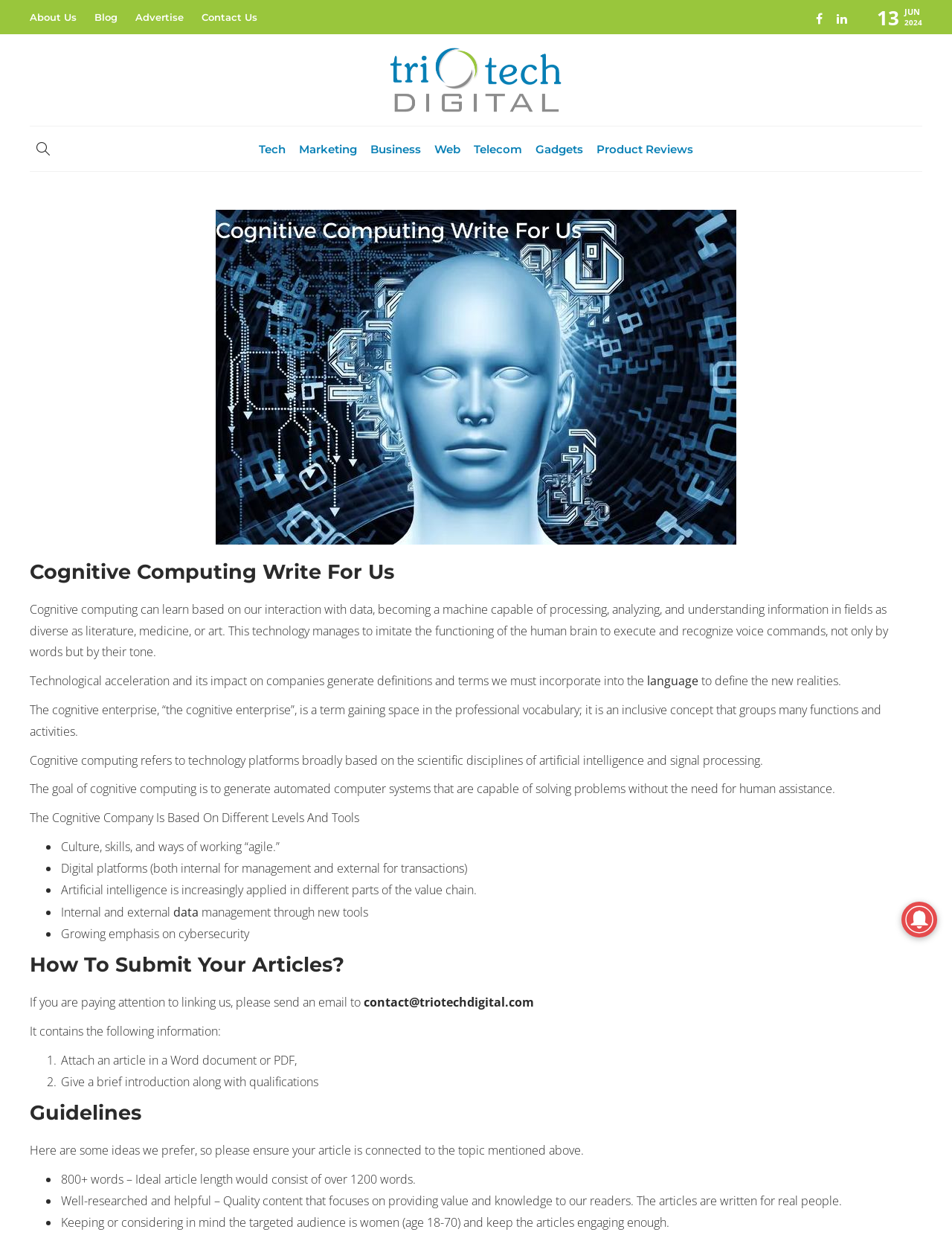Provide the bounding box coordinates for the area that should be clicked to complete the instruction: "Contact us via email".

None